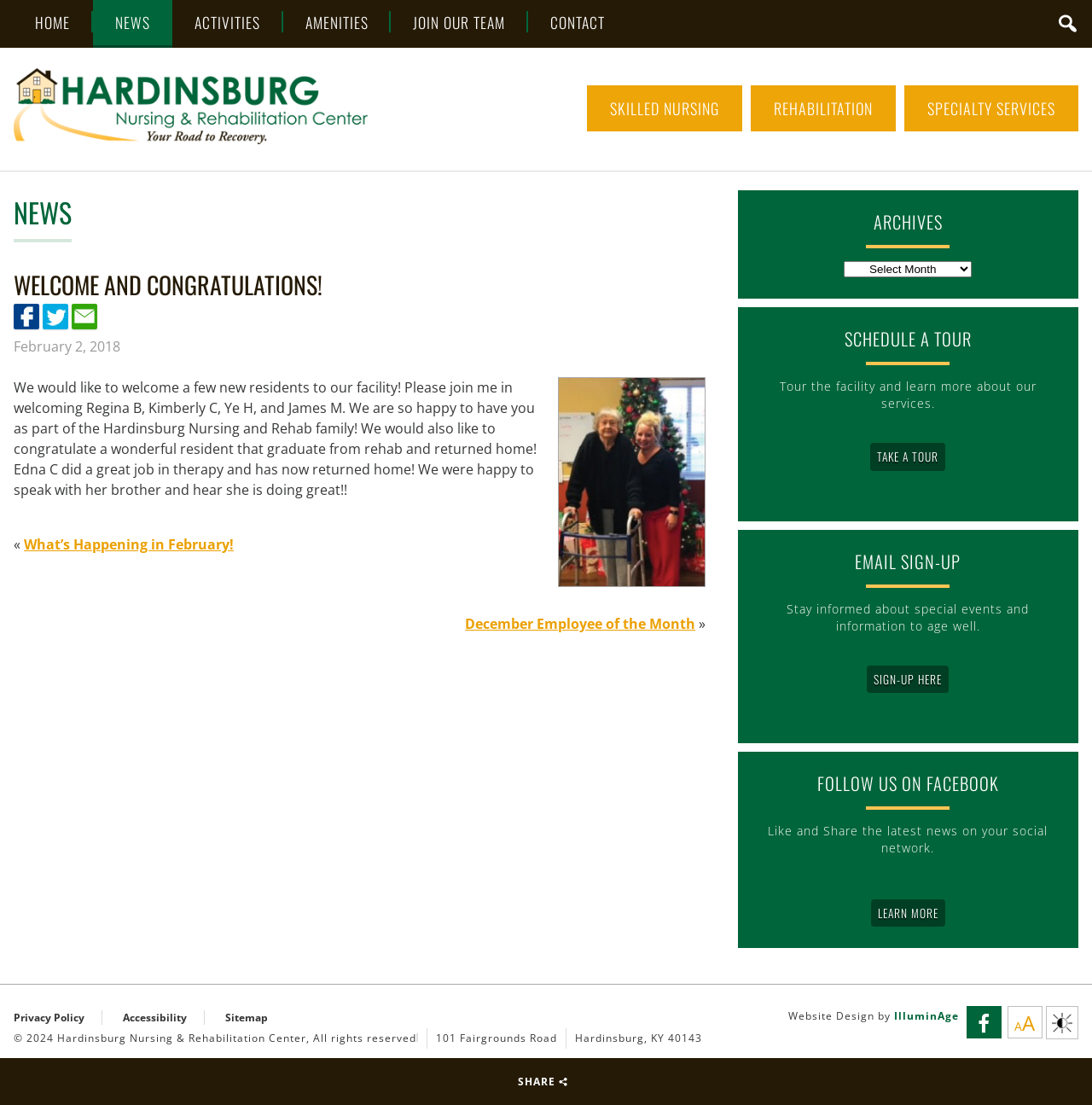Determine the bounding box coordinates for the area that should be clicked to carry out the following instruction: "View news".

[0.105, 0.01, 0.137, 0.03]